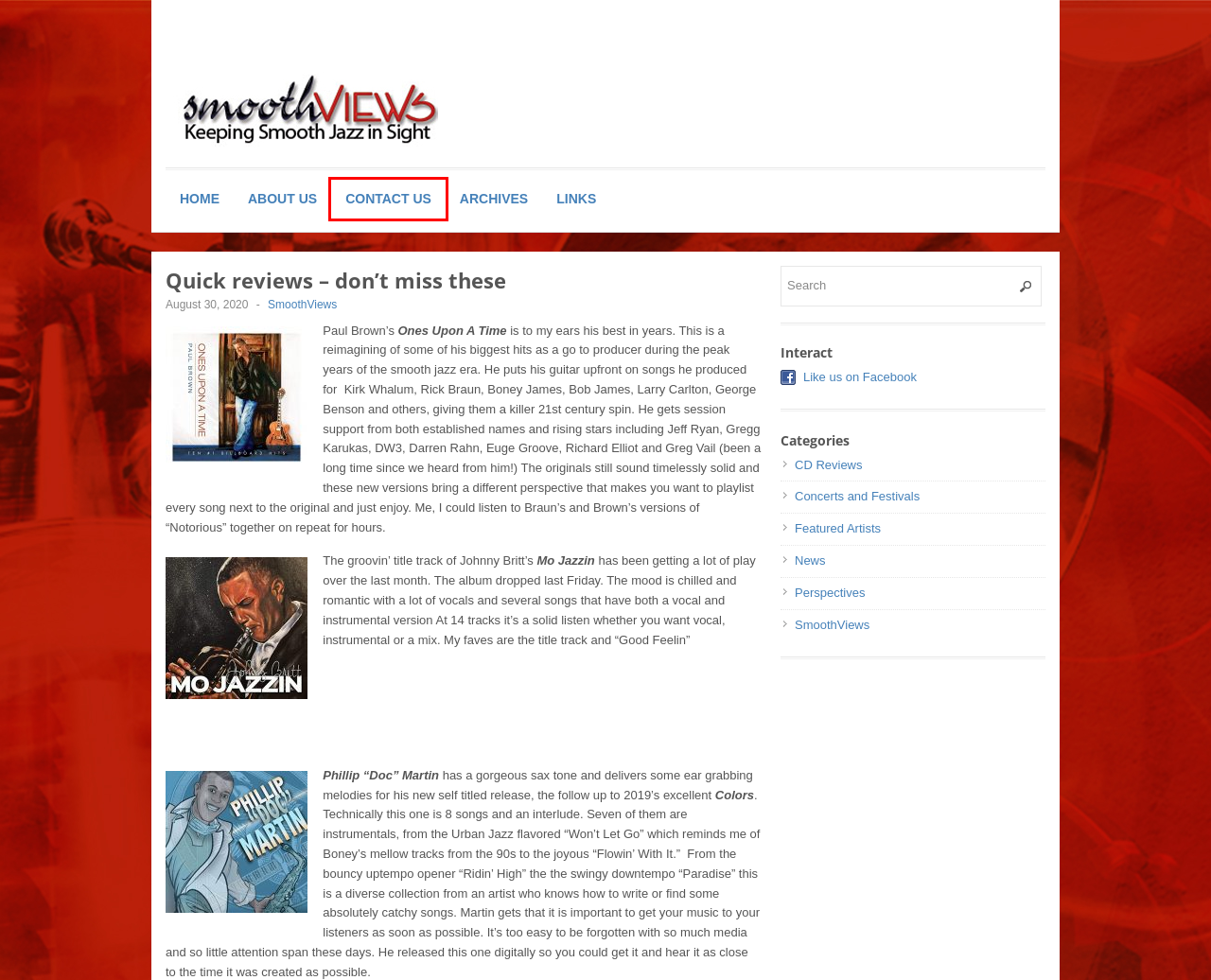You have a screenshot of a webpage with an element surrounded by a red bounding box. Choose the webpage description that best describes the new page after clicking the element inside the red bounding box. Here are the candidates:
A. Featured Artists |
B. Contact Us |
C. SmoothViews - Keeping Smooth Jazz in Sight
D. Perspectives |
E. Concerts and Festivals |
F. SmoothViews |
G. CD Reviews |
H. about us |

B